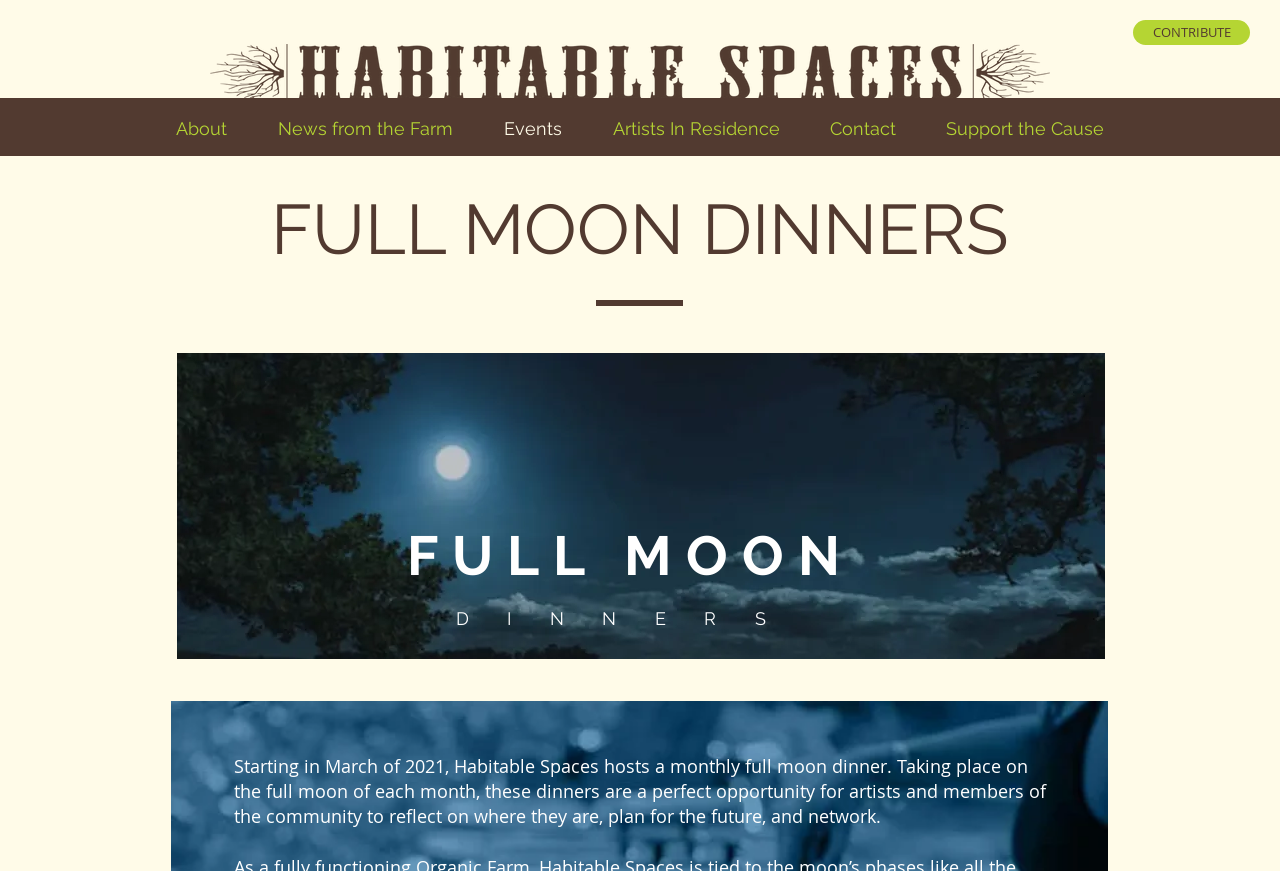Refer to the image and provide an in-depth answer to the question:
What is the name of the event hosted by Habitable Spaces?

Based on the webpage, I found the heading 'FULL MOON DINNERS' which suggests that Habitable Spaces hosts an event called Full Moon Dinners.